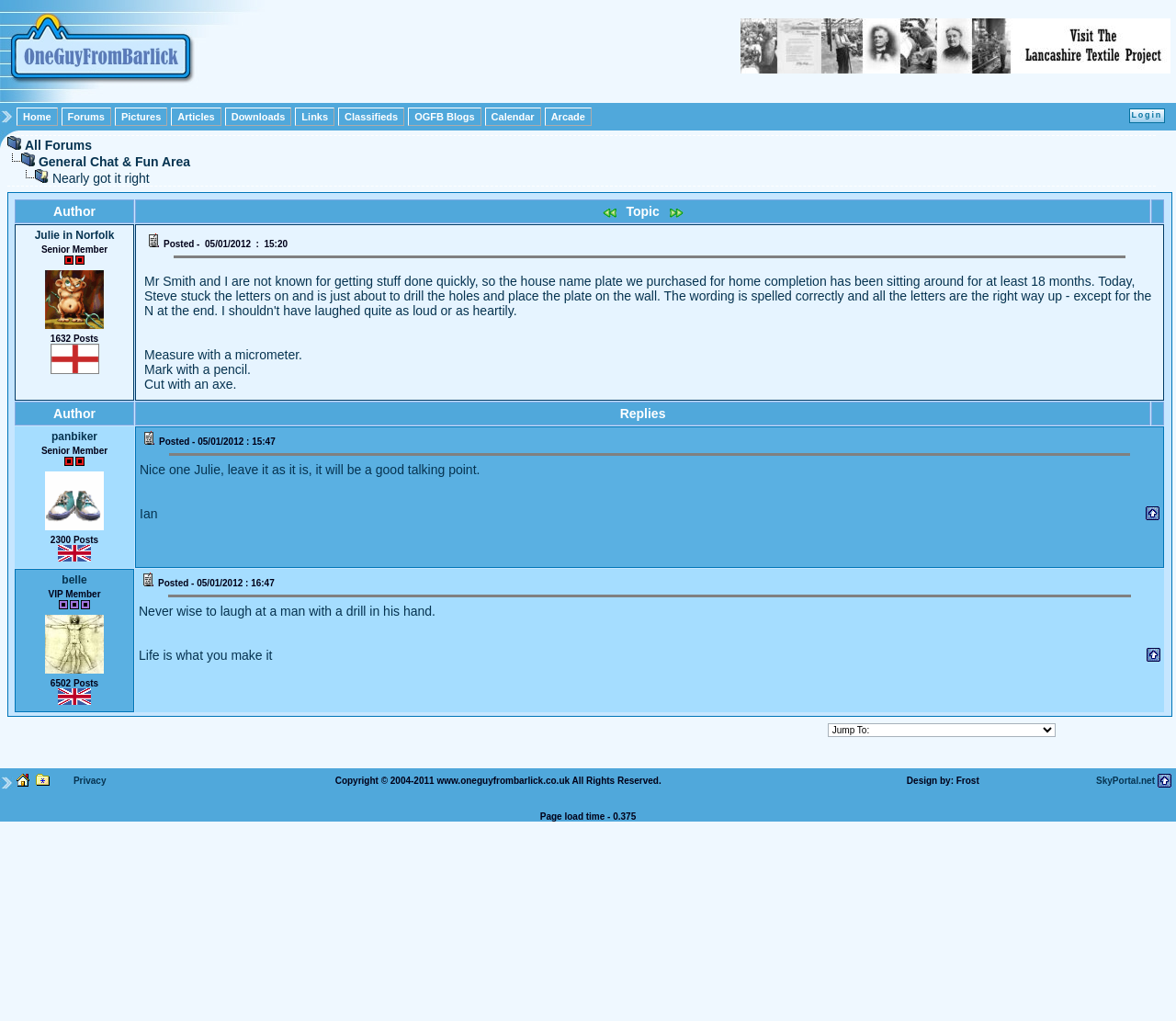Determine the bounding box coordinates of the clickable region to follow the instruction: "Click the 'Login' button".

[0.96, 0.106, 0.991, 0.121]